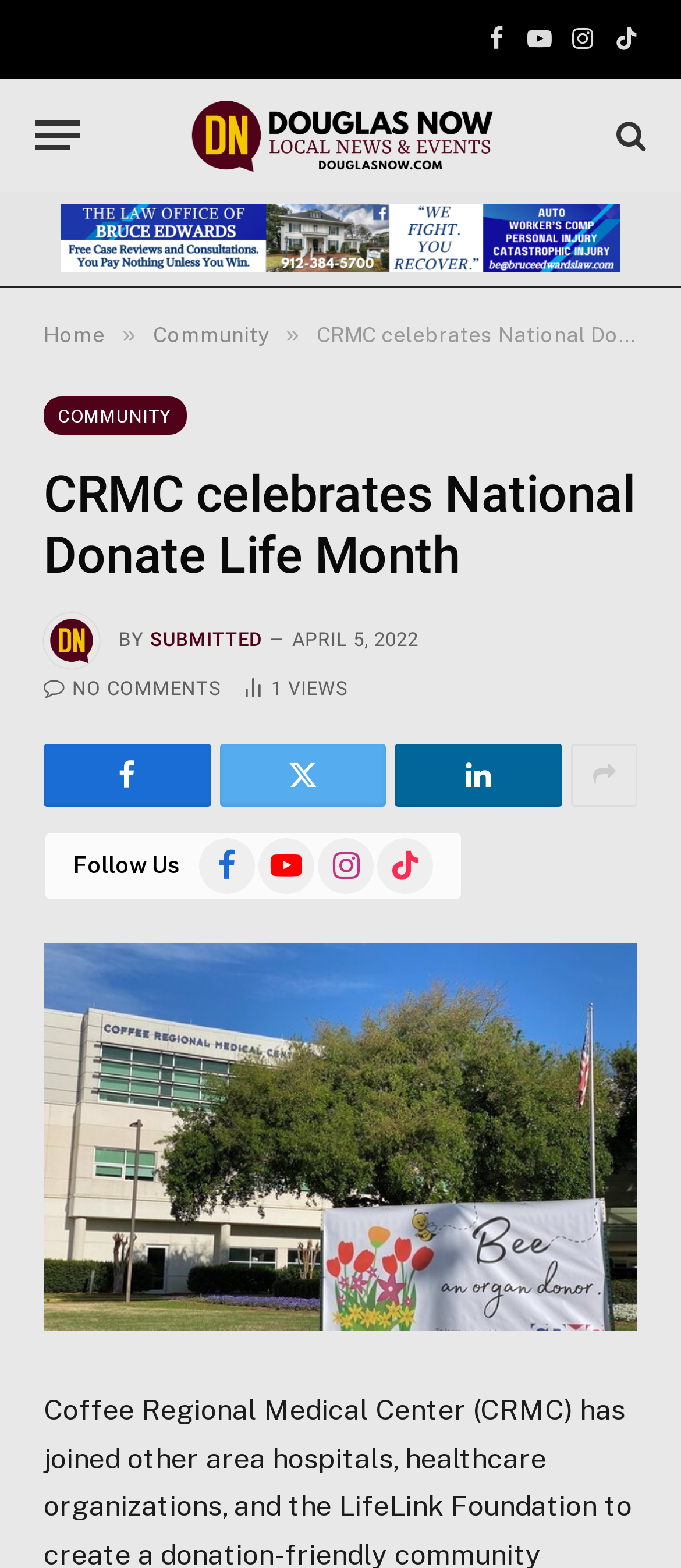Locate the bounding box coordinates of the element you need to click to accomplish the task described by this instruction: "Read the article about National Donate Life Month".

[0.064, 0.297, 0.936, 0.374]